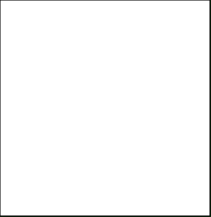Where is Greenwood Village Inn and Suites located?
Based on the image, give a one-word or short phrase answer.

Kalispell, Montana